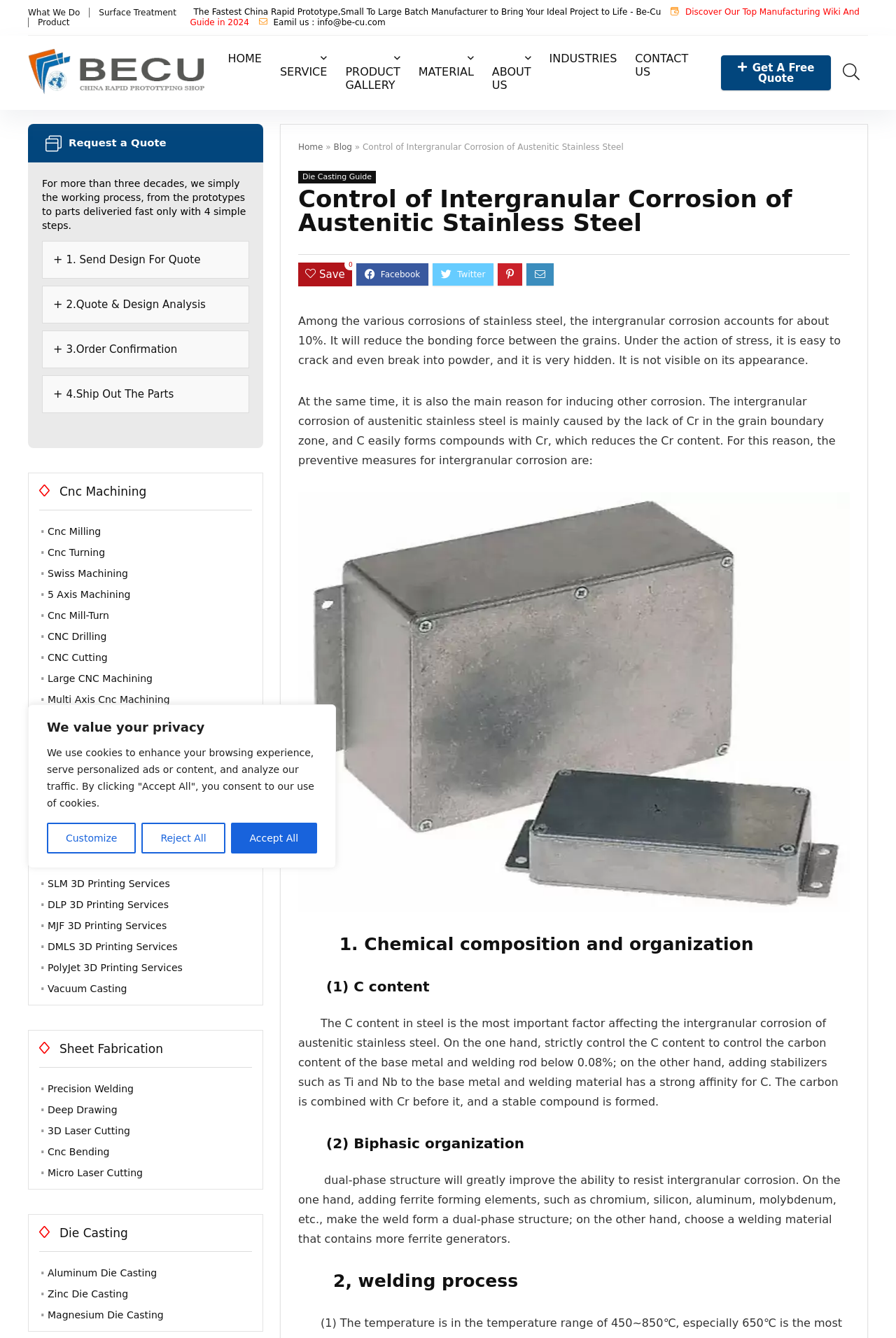Identify the bounding box coordinates for the region of the element that should be clicked to carry out the instruction: "Click on the 'Get A Free Quote' button". The bounding box coordinates should be four float numbers between 0 and 1, i.e., [left, top, right, bottom].

[0.805, 0.041, 0.927, 0.068]